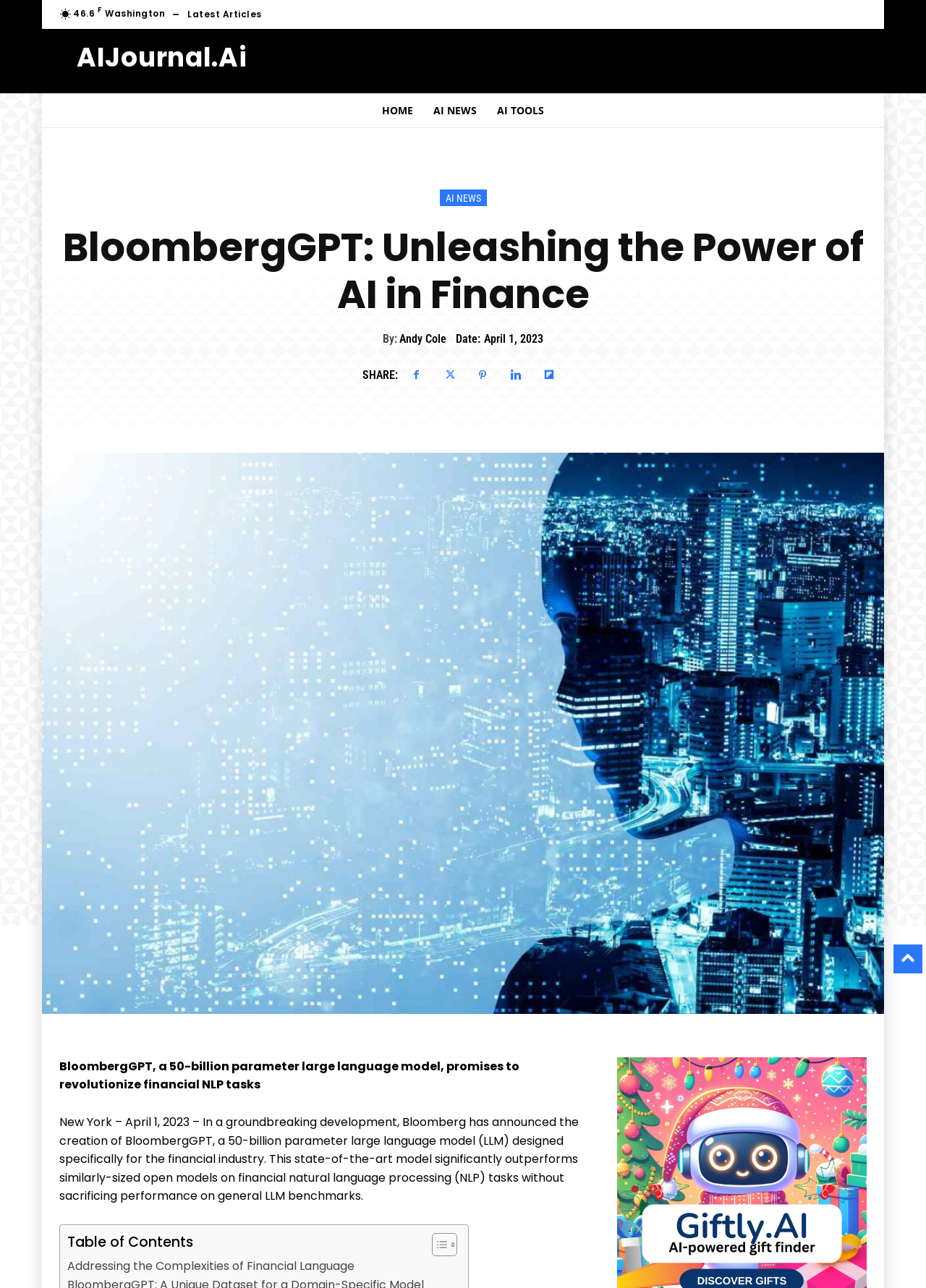Find the bounding box coordinates for the area you need to click to carry out the instruction: "Try the AI-powered gift-finding tool". The coordinates should be four float numbers between 0 and 1, indicated as [left, top, right, bottom].

[0.37, 0.587, 0.522, 0.596]